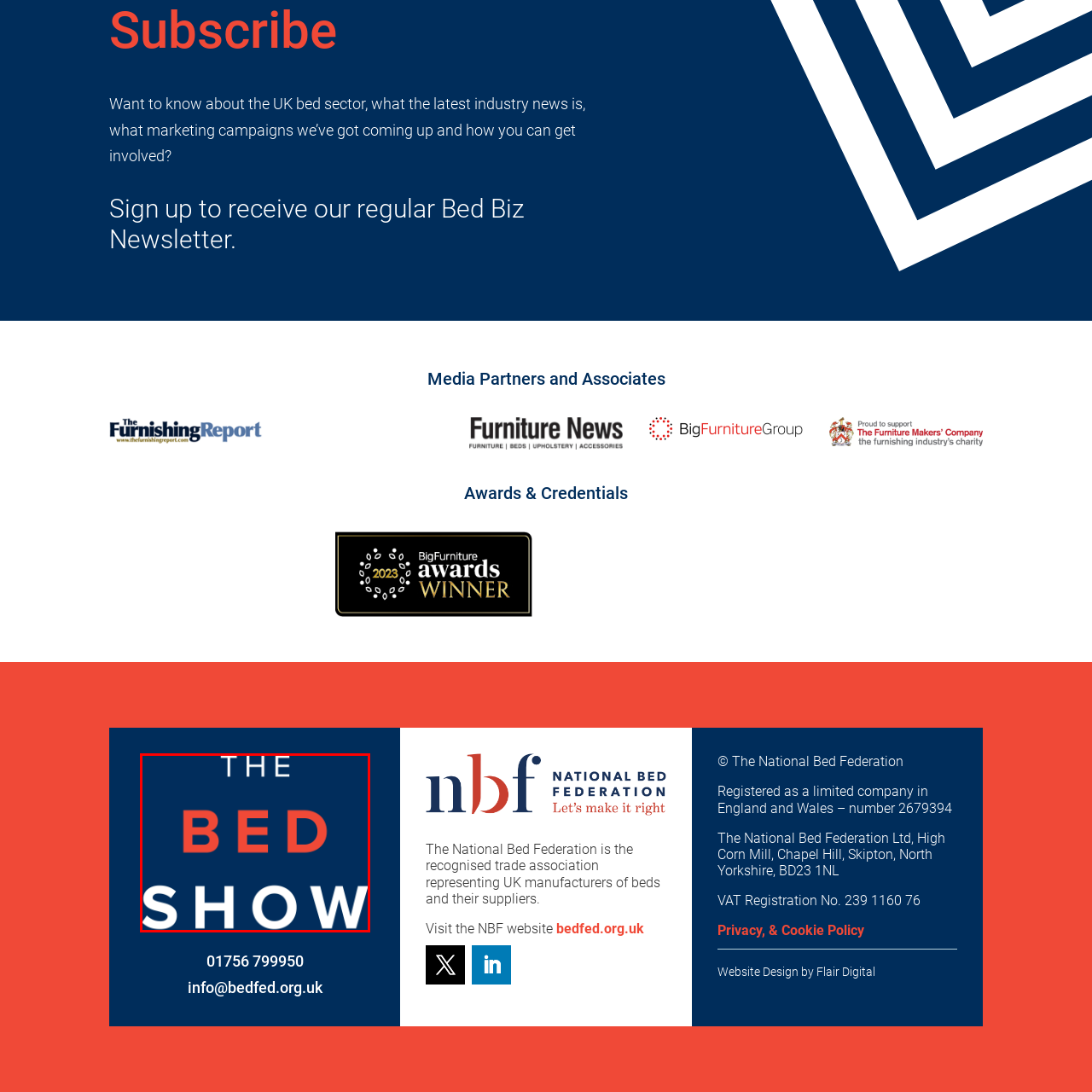What is the focus of the show? Please look at the image within the red bounding box and provide a one-word or short-phrase answer based on what you see.

bed industry